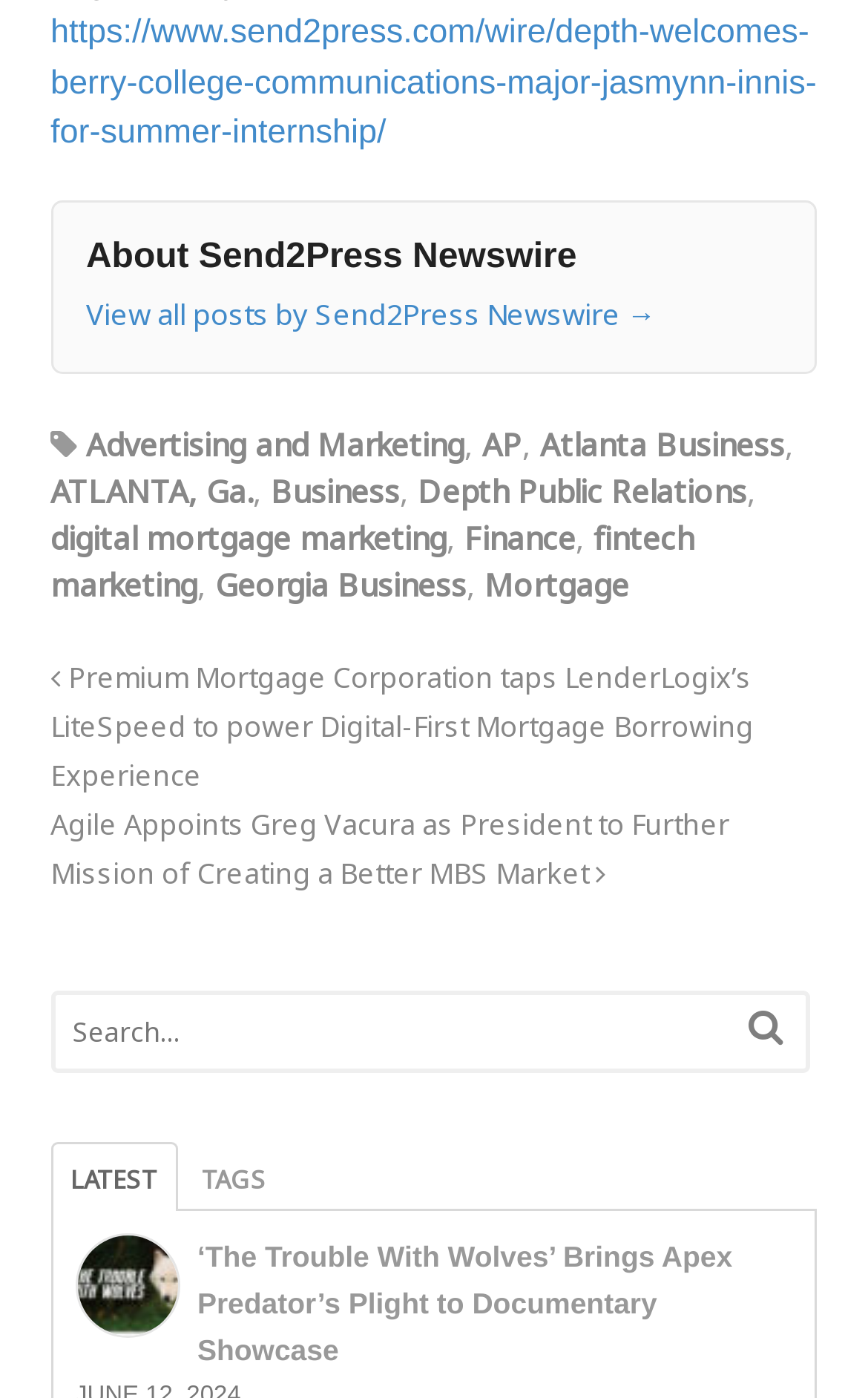Are there any images on the webpage?
Answer with a single word or phrase by referring to the visual content.

Yes